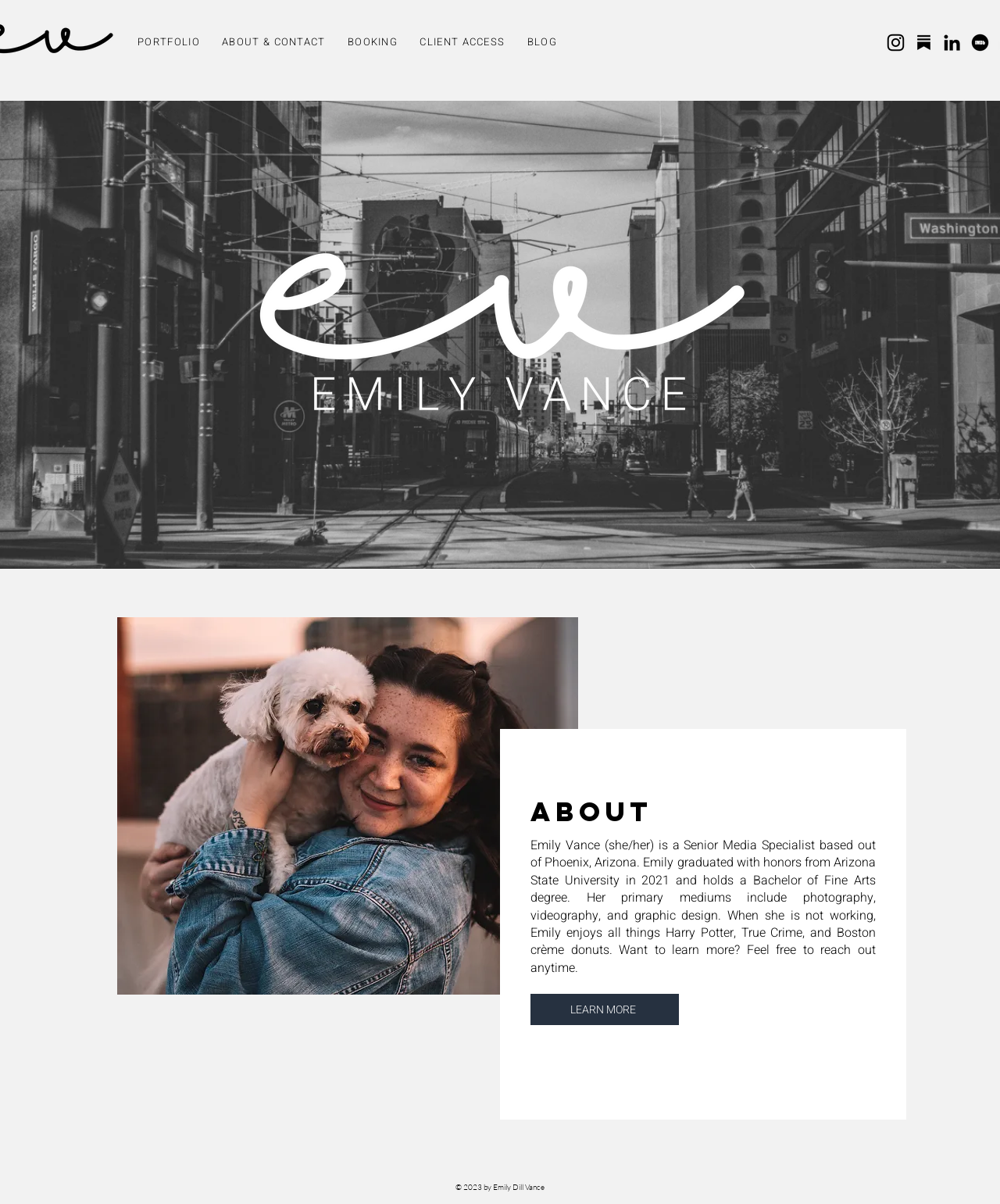Provide a thorough description of the webpage you see.

The webpage is a personal website for Emily Vance, a Senior Media Specialist. At the top, there is a navigation menu with five links: PORTFOLIO, ABOUT & CONTACT, BOOKING, CLIENT ACCESS, and BLOG. To the right of the navigation menu, there are three social media links, including Instagram, with corresponding icons.

Below the navigation menu, there is a large background image that spans the entire width of the page. On top of the background image, there is a large logo of Emily Vance in the center.

Further down, there is a section about Emily Vance, with a heading "ABOUT" and a paragraph of text that describes her background, interests, and skills. Below the text, there is a "LEARN MORE" link.

At the very bottom of the page, there is a copyright notice that reads "© 2023 by Emily Dill Vance".